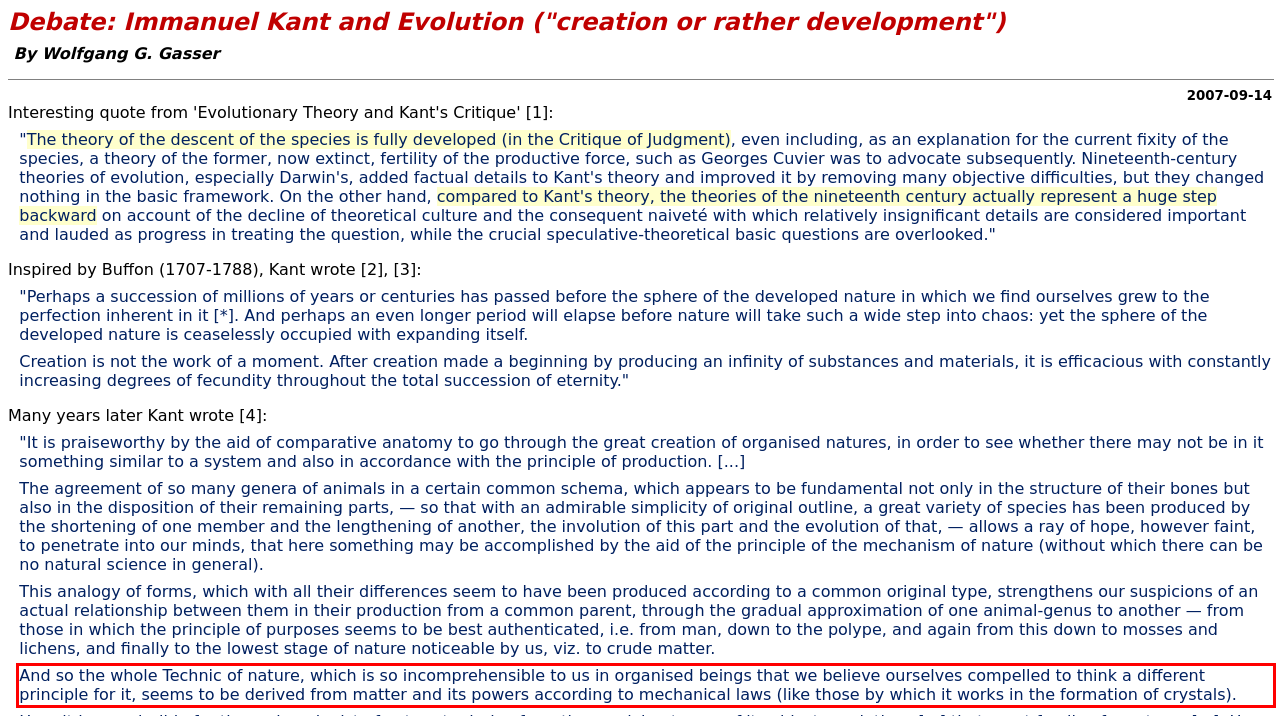In the screenshot of the webpage, find the red bounding box and perform OCR to obtain the text content restricted within this red bounding box.

And so the whole Technic of nature, which is so incomprehensible to us in organised beings that we believe ourselves compelled to think a different principle for it, seems to be derived from matter and its powers according to mechanical laws (like those by which it works in the formation of crystals).